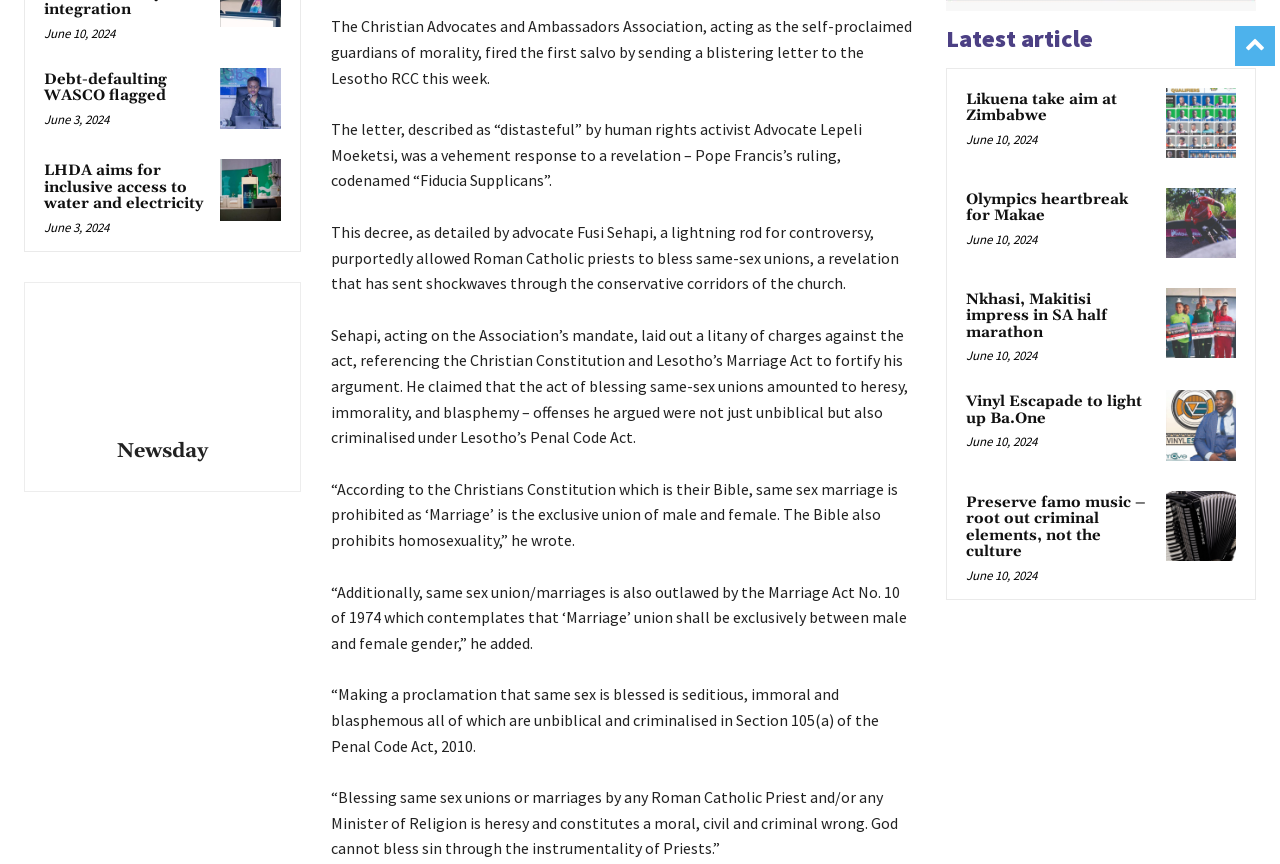What is the topic of the article with the heading 'Preserve famo music – root out criminal elements, not the culture'?
Please answer the question with a detailed response using the information from the screenshot.

I found the topic by reading the heading of the article, which mentions 'famo music' as the main topic.